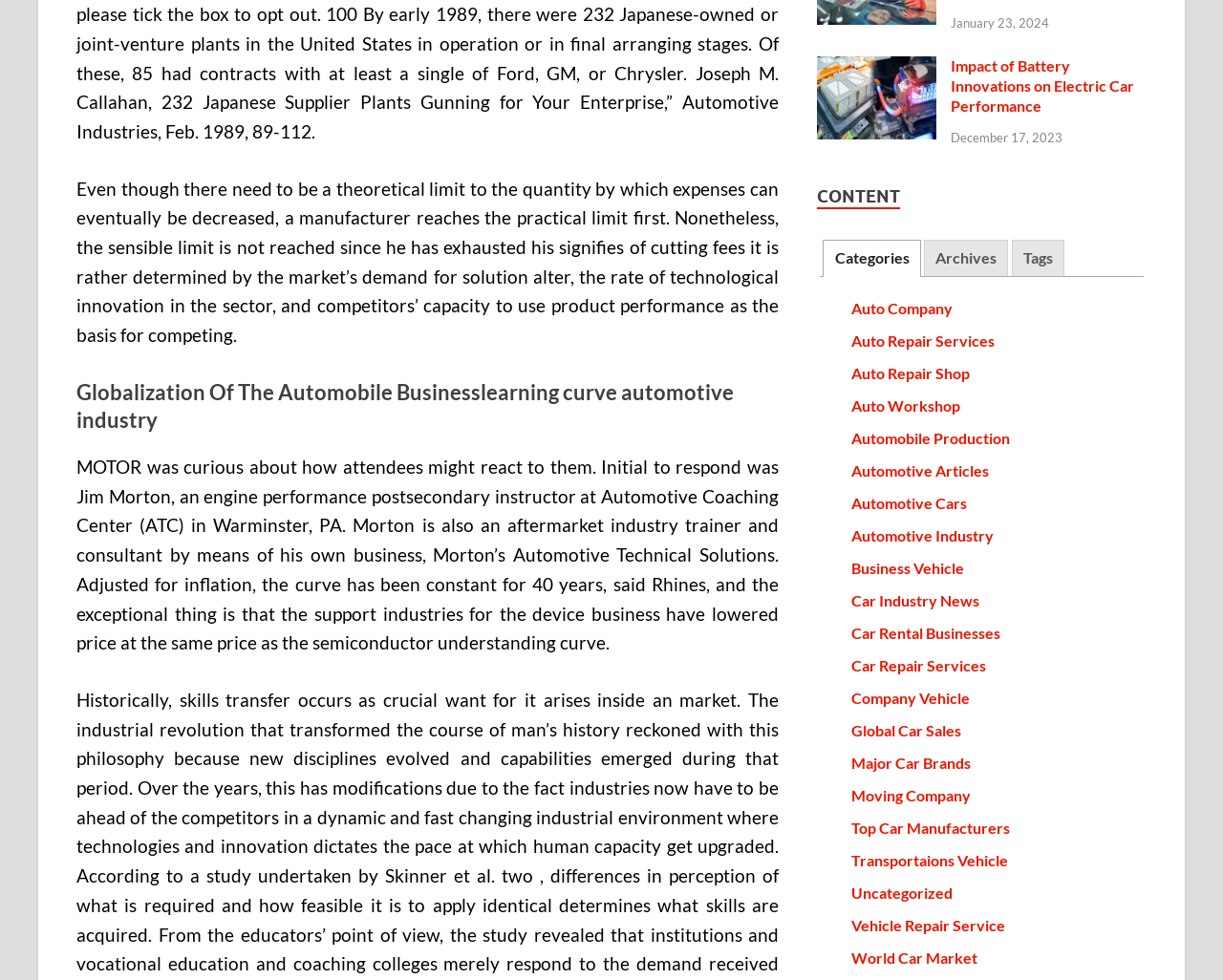Based on the visual content of the image, answer the question thoroughly: How many tabs are in the tablist?

I counted the number of tab elements in the tablist, which are 'Categories', 'Archives', and 'Tags', to get the answer.